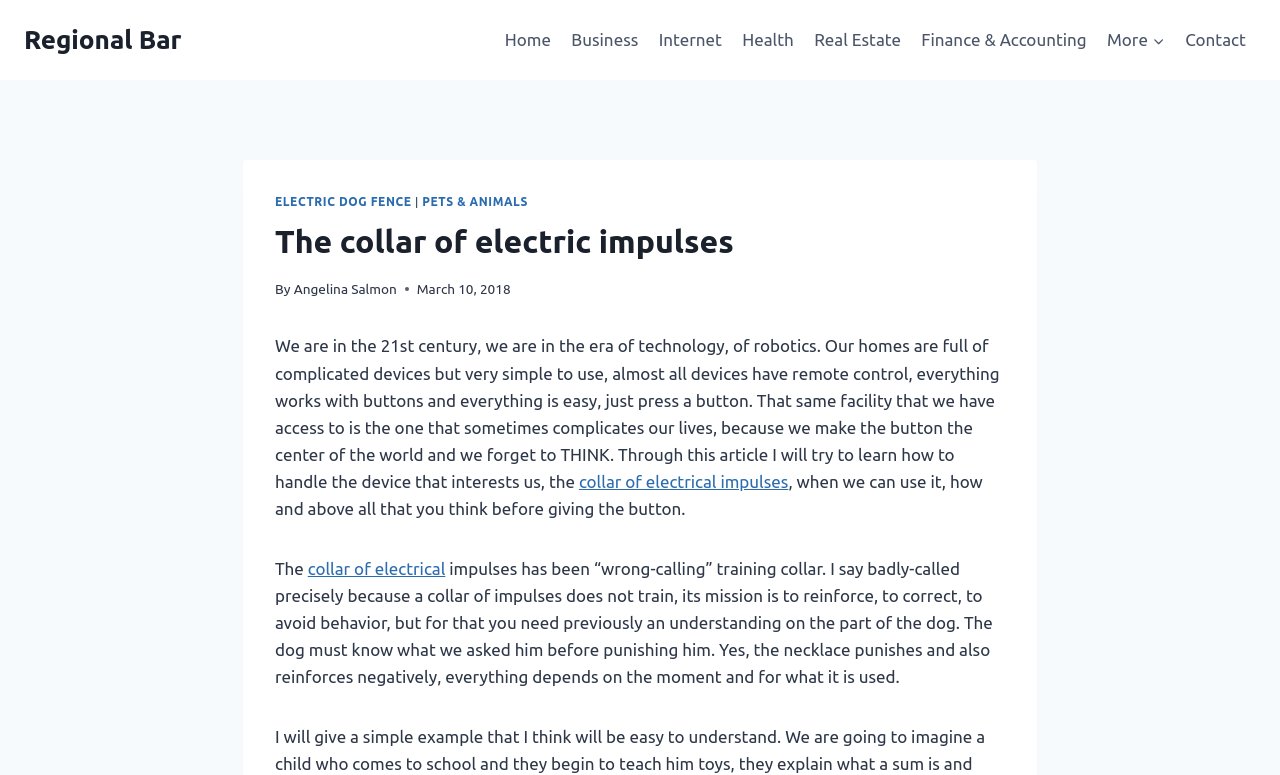Please find the bounding box coordinates of the element that you should click to achieve the following instruction: "Click on More". The coordinates should be presented as four float numbers between 0 and 1: [left, top, right, bottom].

[0.857, 0.021, 0.918, 0.082]